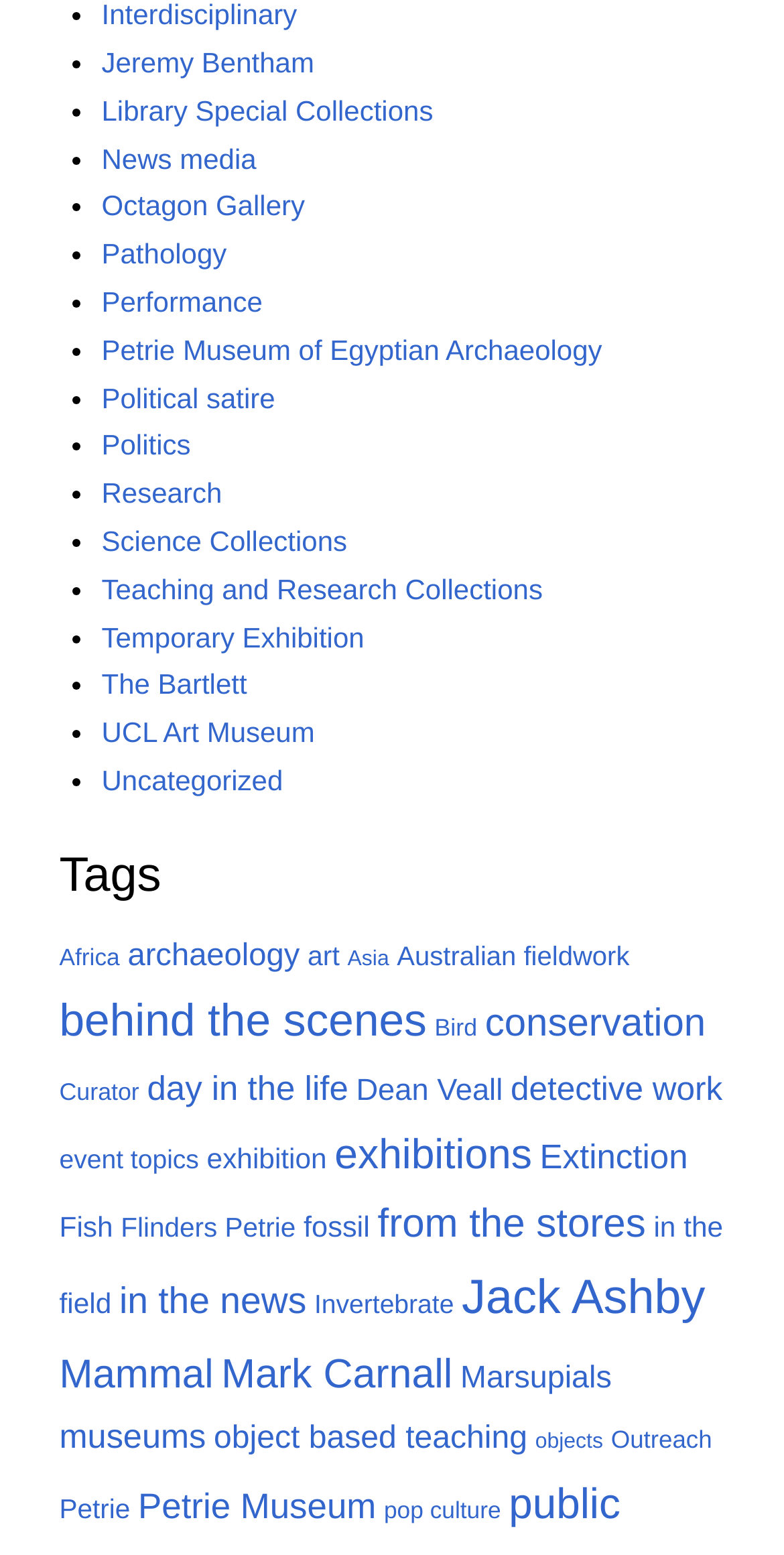Identify the coordinates of the bounding box for the element that must be clicked to accomplish the instruction: "Explore the 'Petrie Museum of Egyptian Archaeology' link".

[0.129, 0.214, 0.768, 0.235]